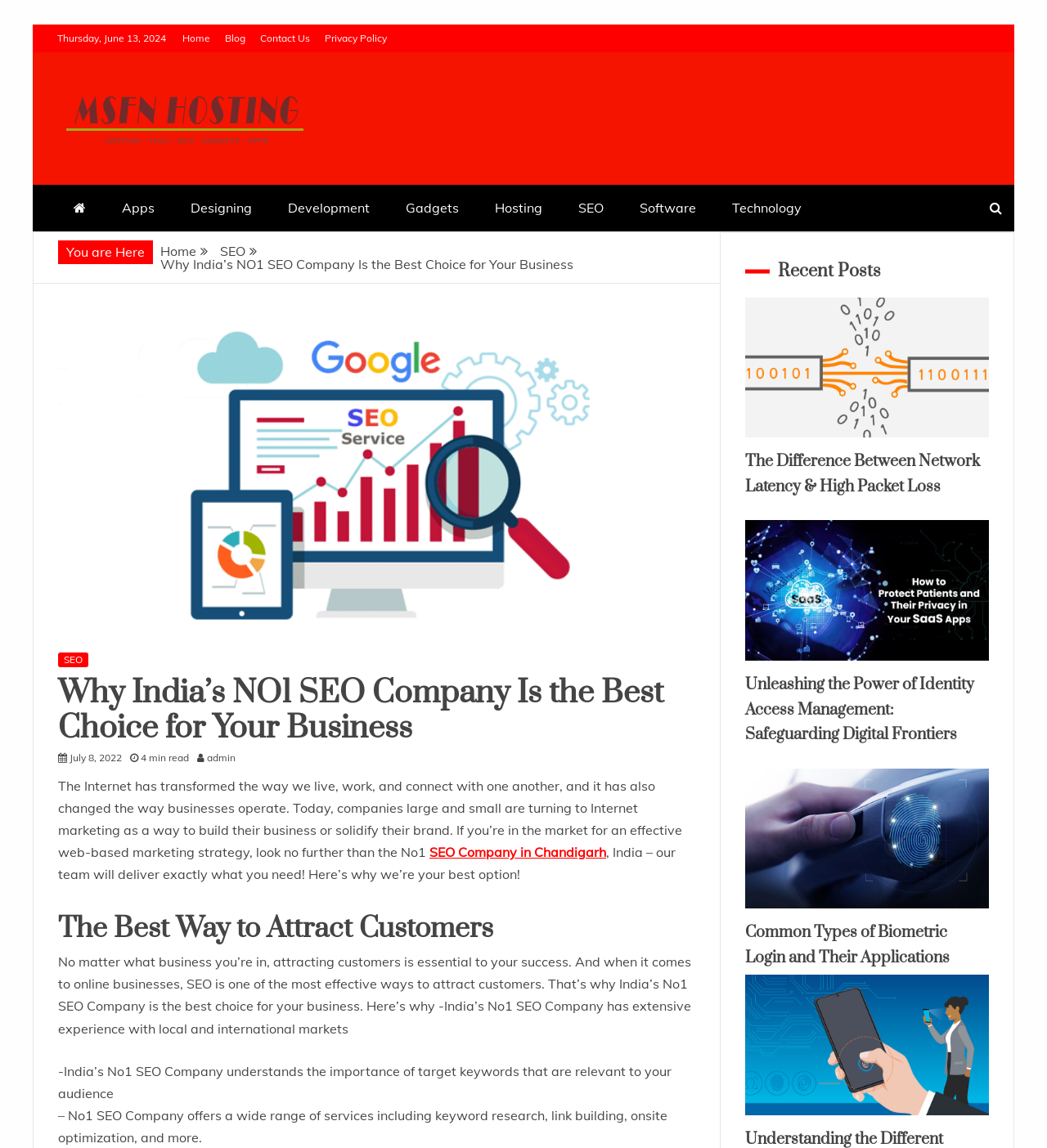Please answer the following question using a single word or phrase: 
What is the company name mentioned on the webpage?

No1 SEO Company